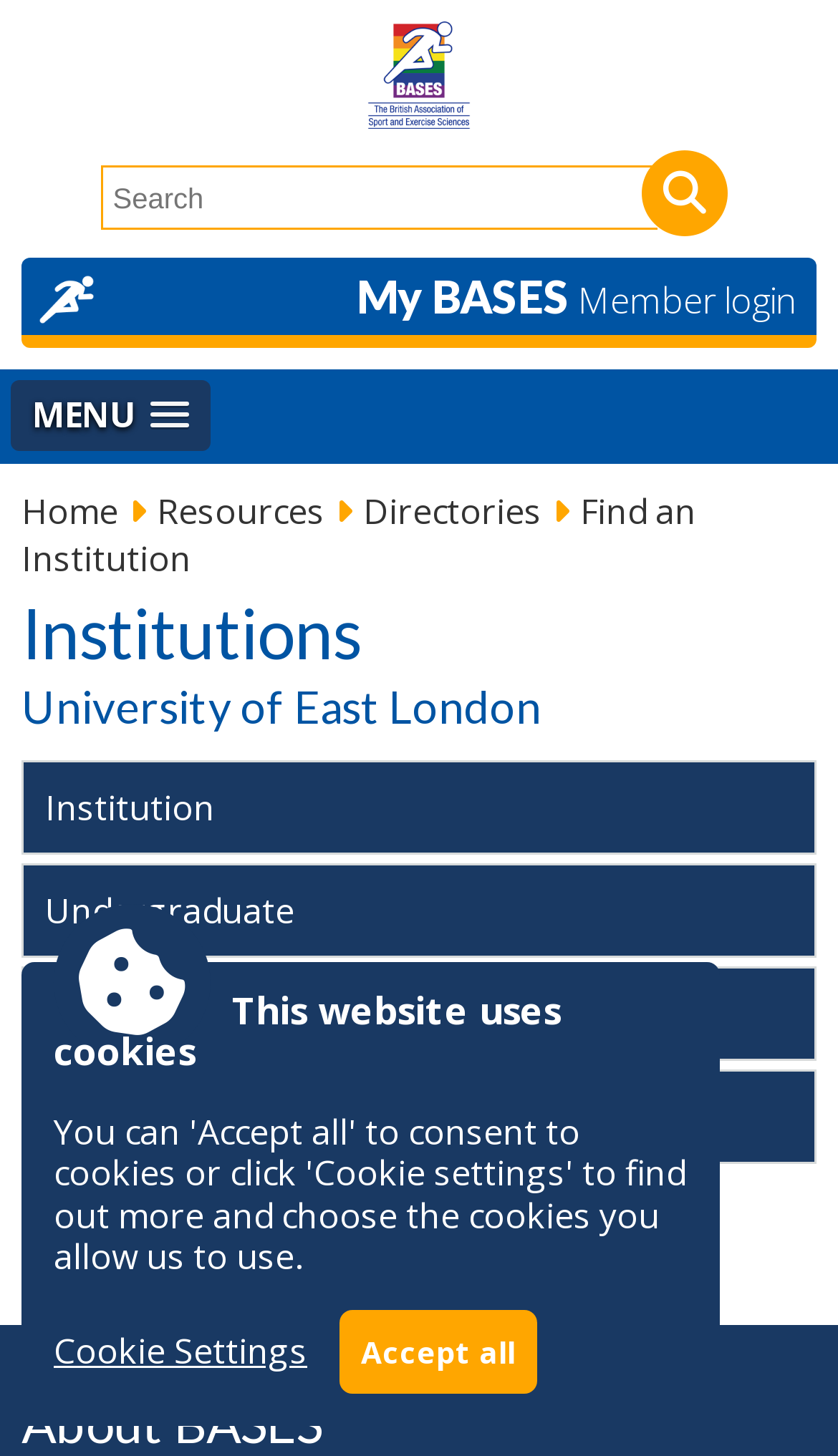Locate the bounding box coordinates of the element that needs to be clicked to carry out the instruction: "Search for an institution". The coordinates should be given as four float numbers ranging from 0 to 1, i.e., [left, top, right, bottom].

[0.119, 0.114, 0.783, 0.158]